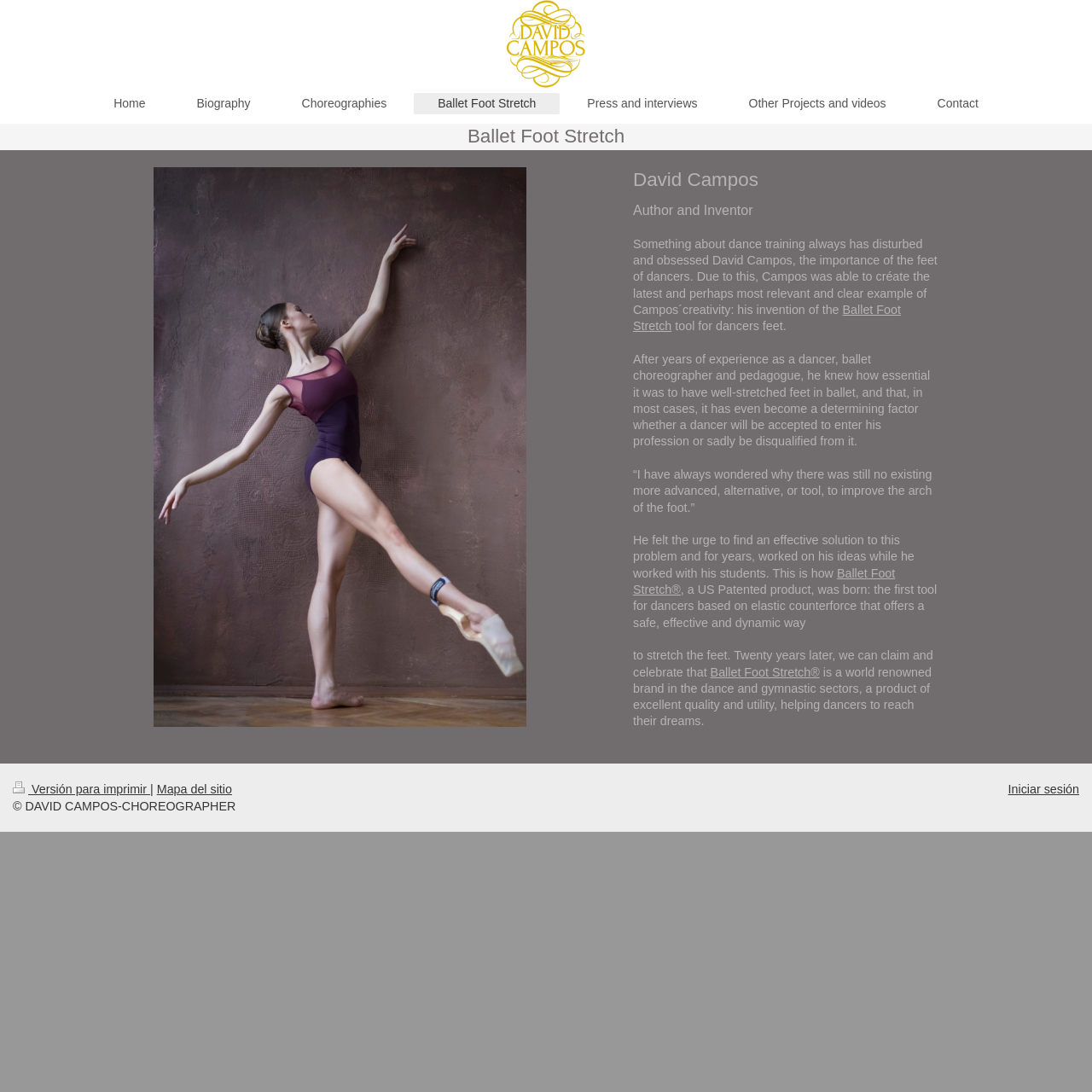Using the provided element description: "Other Projects and videos", identify the bounding box coordinates. The coordinates should be four floats between 0 and 1 in the order [left, top, right, bottom].

[0.664, 0.085, 0.833, 0.104]